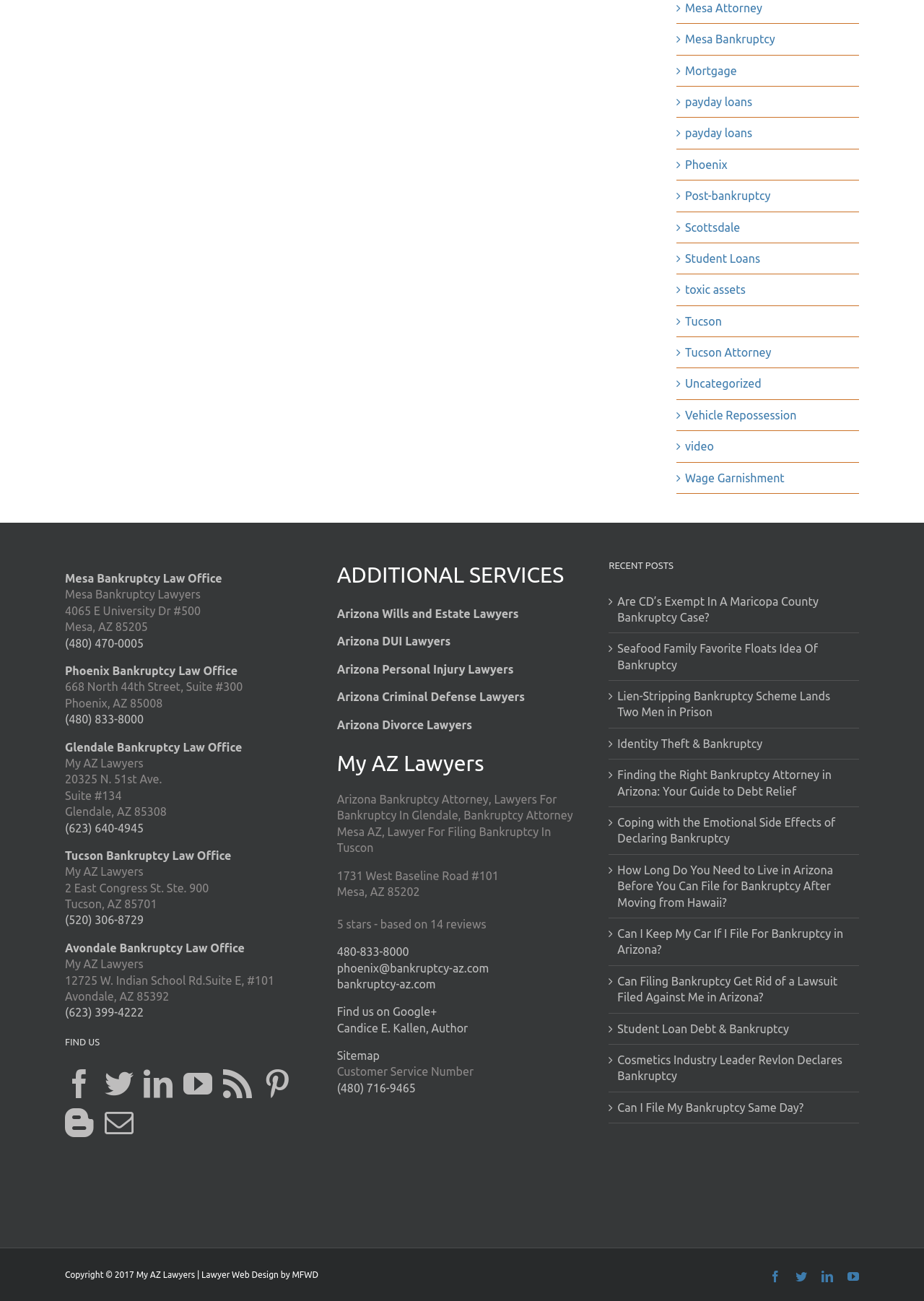Please identify the bounding box coordinates of the element I need to click to follow this instruction: "View Arizona Wills and Estate Lawyers".

[0.365, 0.467, 0.561, 0.477]